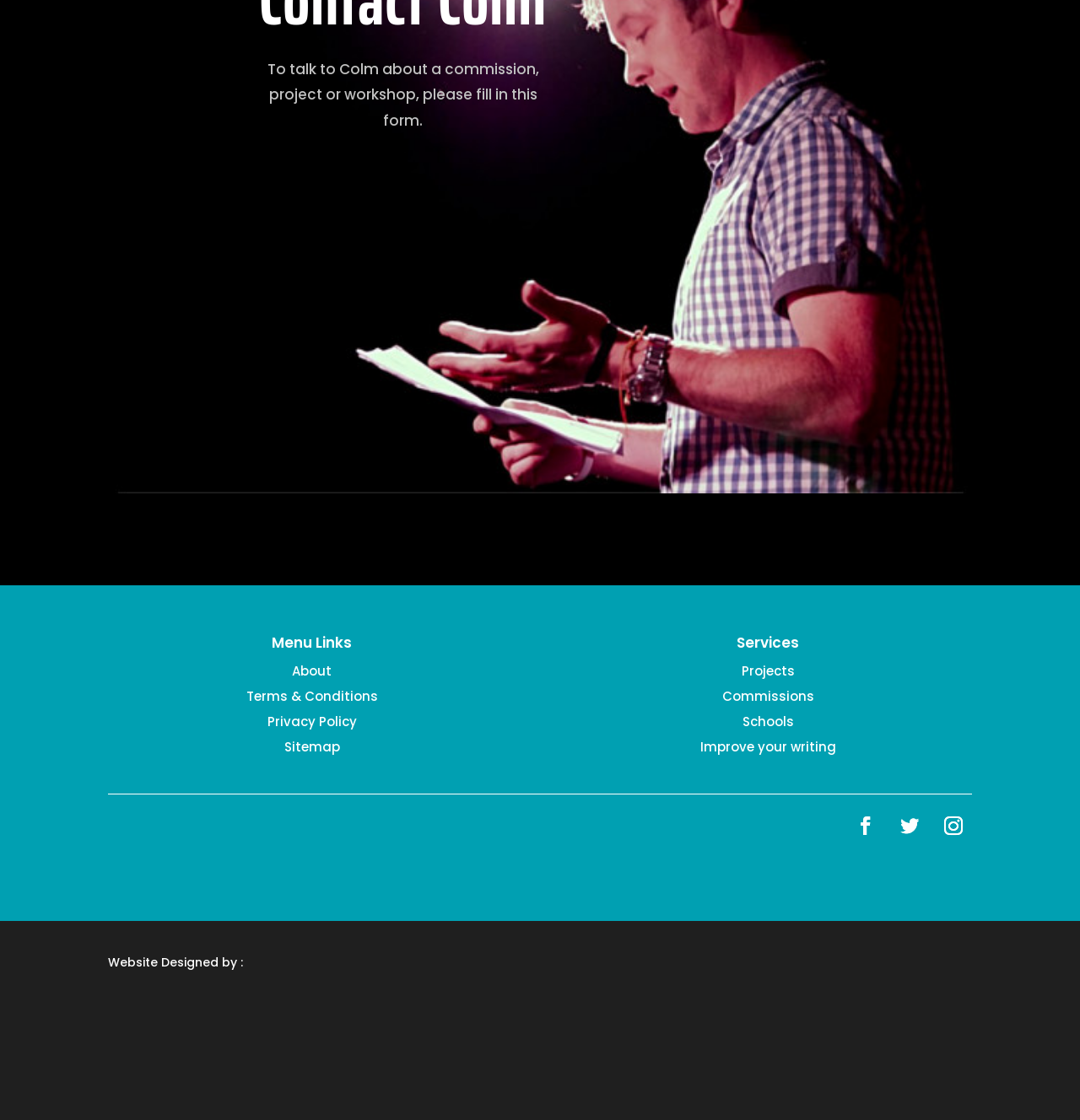How many social media links are there?
Using the visual information, answer the question in a single word or phrase.

3